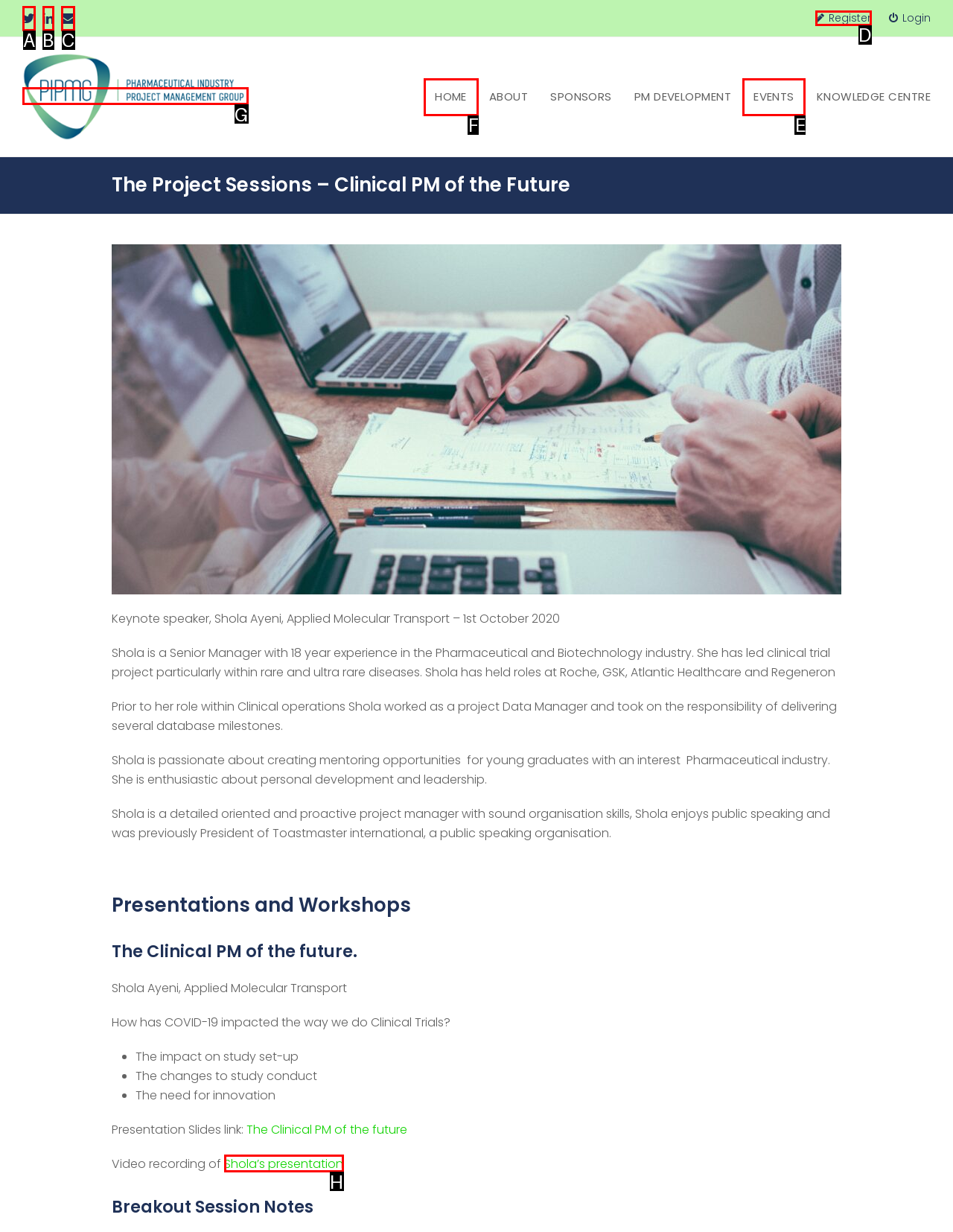Pick the HTML element that should be clicked to execute the task: Go to HOME page
Respond with the letter corresponding to the correct choice.

F